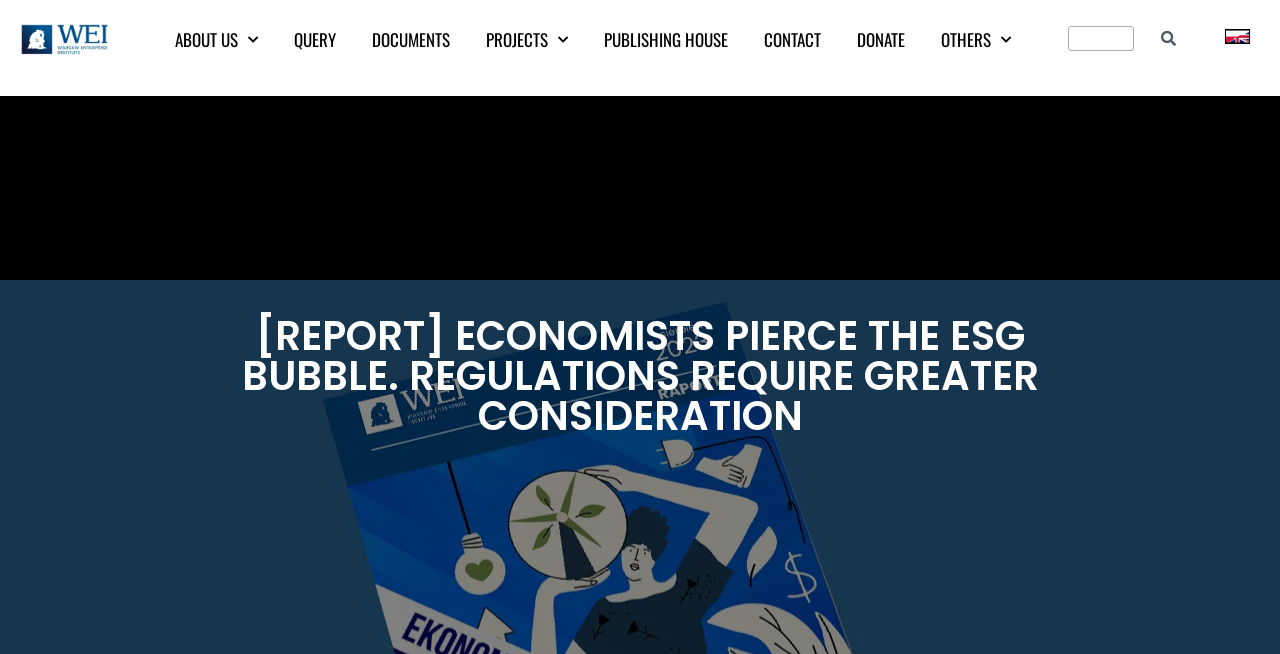Find the bounding box coordinates for the element that must be clicked to complete the instruction: "donate". The coordinates should be four float numbers between 0 and 1, indicated as [left, top, right, bottom].

[0.656, 0.026, 0.721, 0.096]